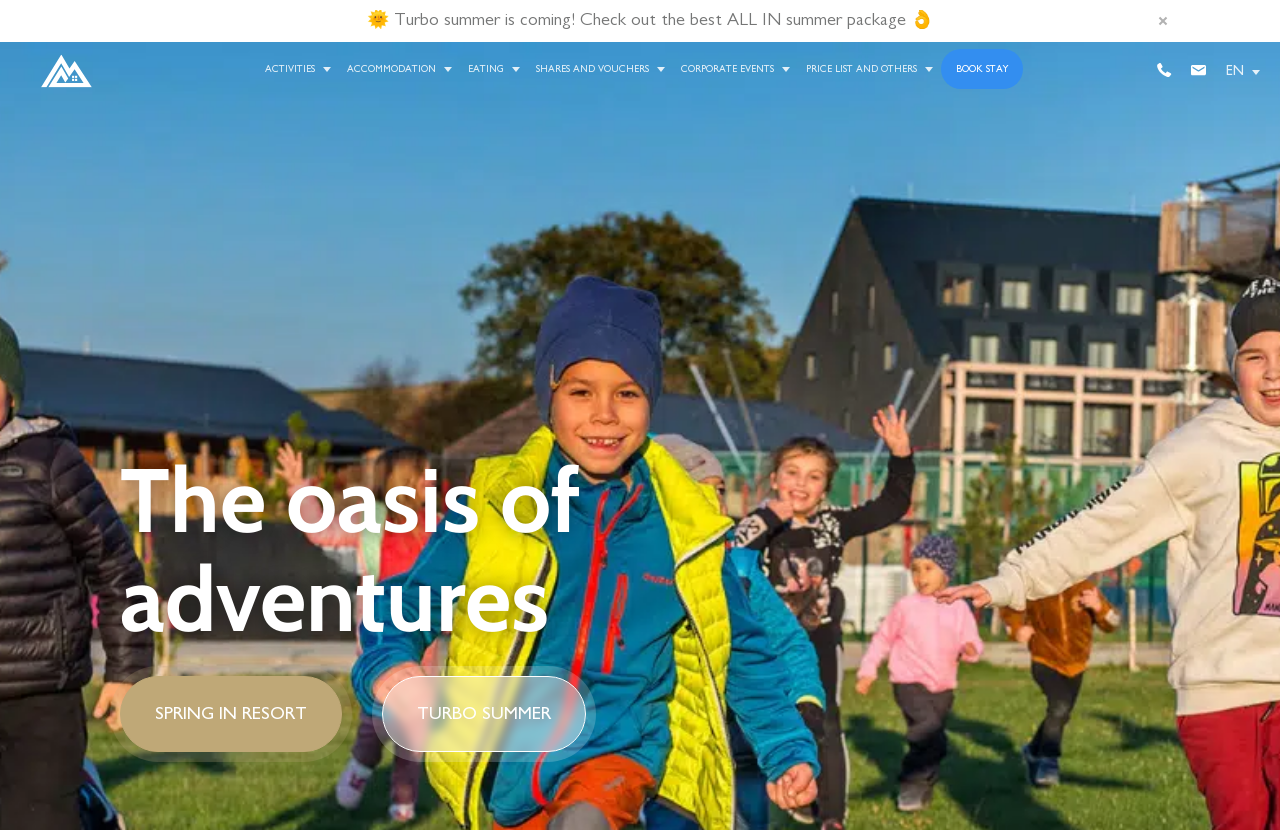What is the theme of the current season?
By examining the image, provide a one-word or phrase answer.

Turbo summer